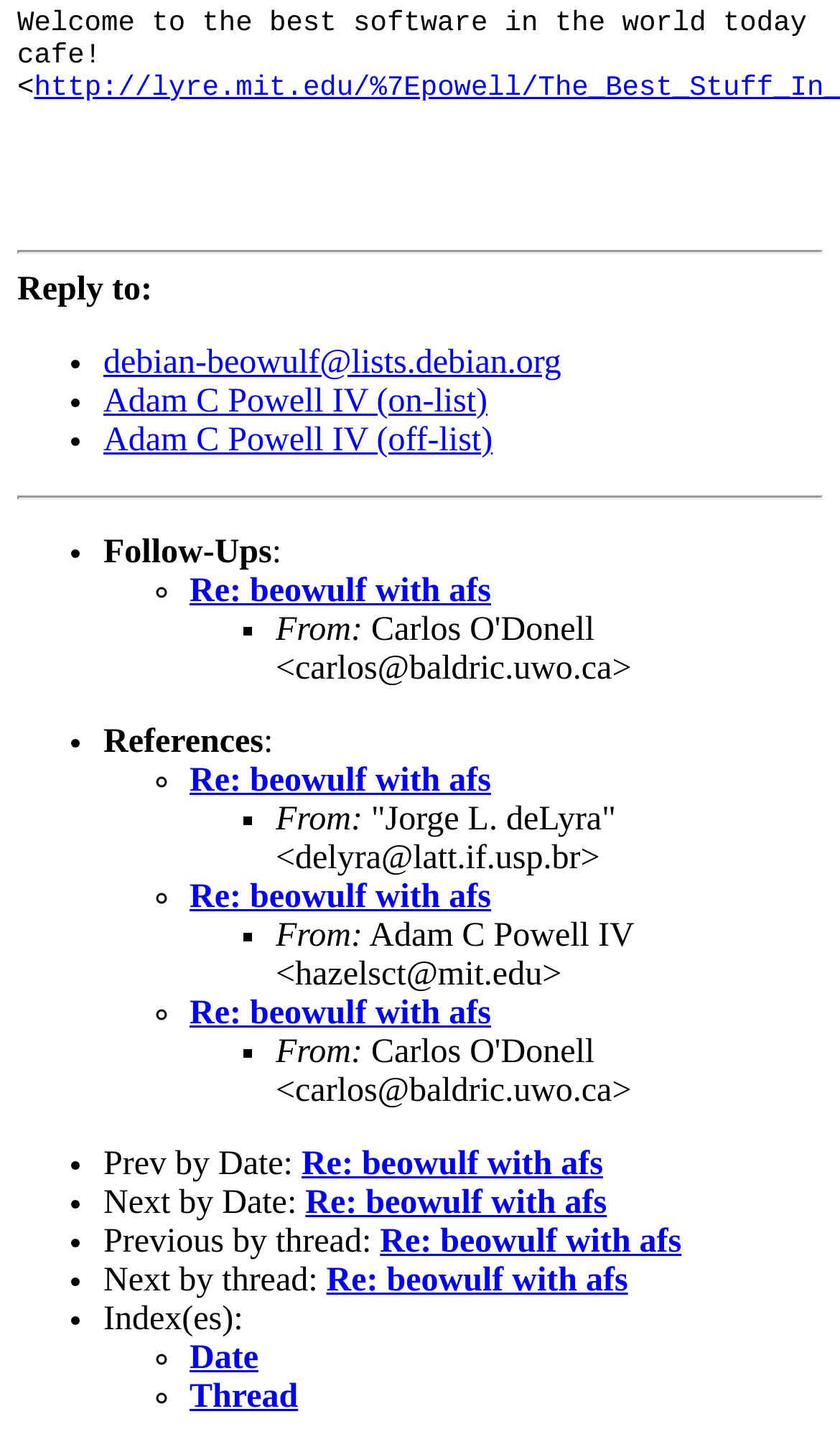Please provide the bounding box coordinates for the UI element as described: "Re: beowulf with afs". The coordinates must be four floats between 0 and 1, represented as [left, top, right, bottom].

[0.226, 0.685, 0.585, 0.71]